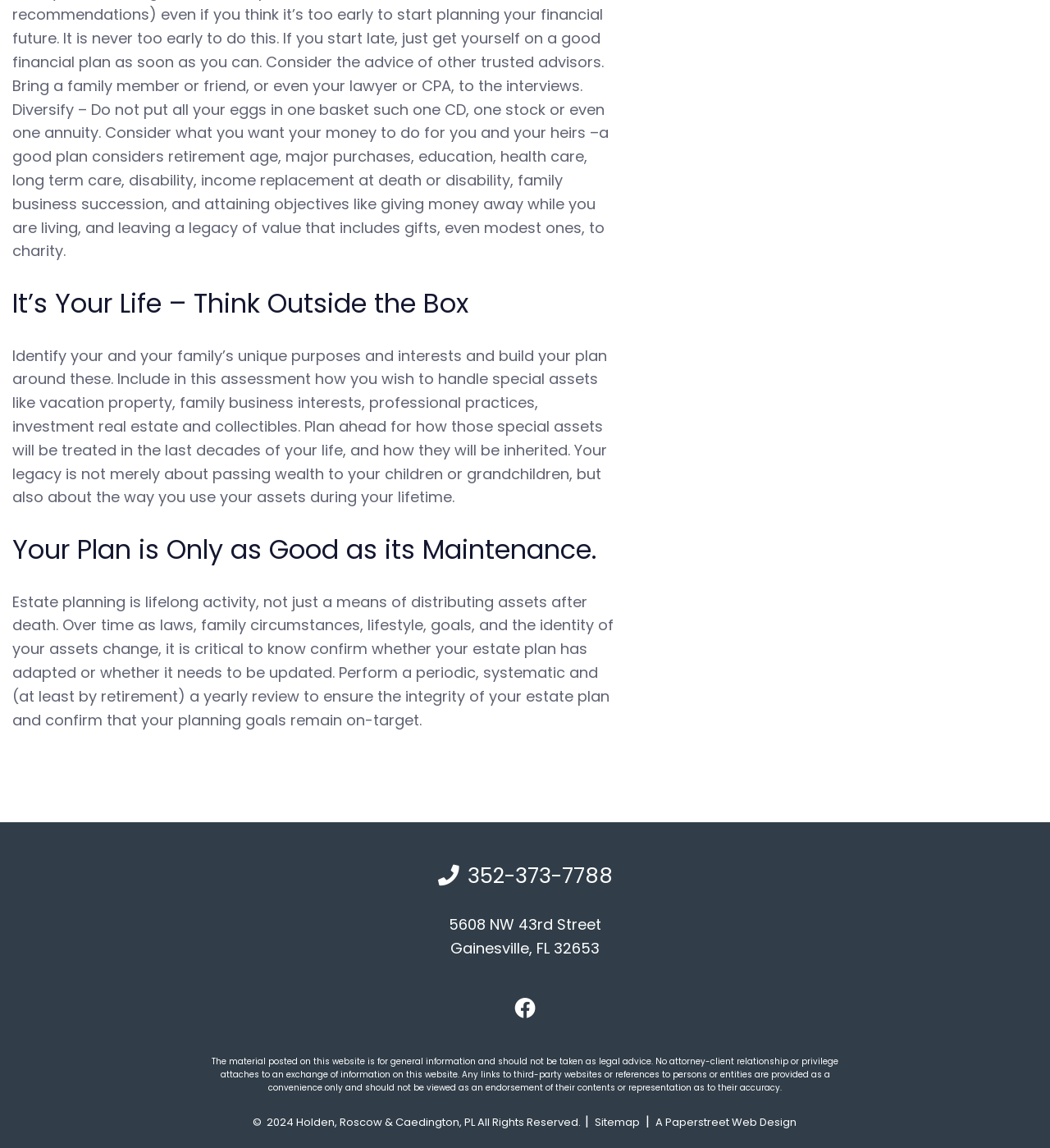Respond with a single word or phrase for the following question: 
How often should one review their estate plan?

Yearly